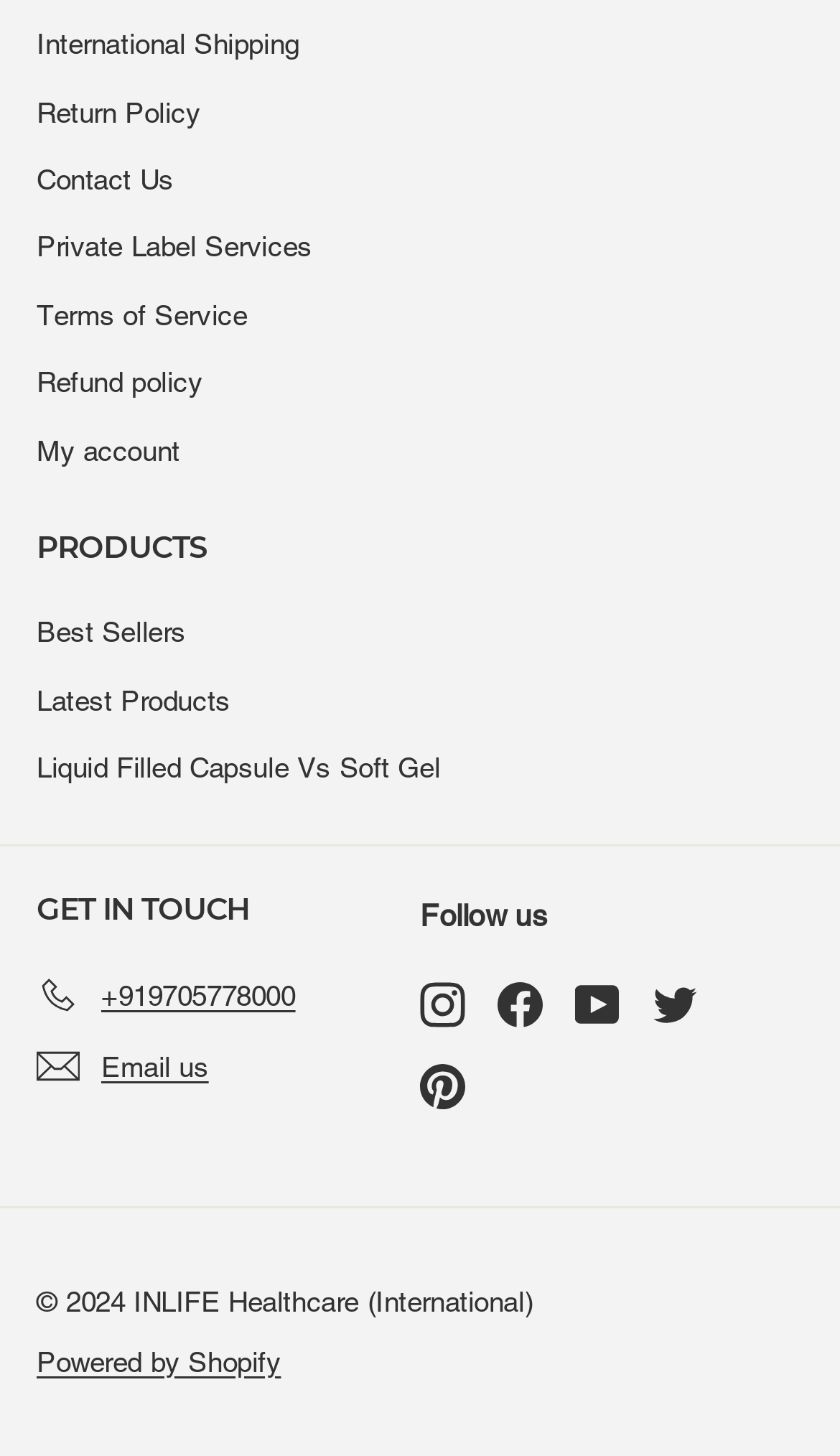What social media platforms does the company have?
Answer with a single word or short phrase according to what you see in the image.

Instagram, Facebook, YouTube, Twitter, Pinterest